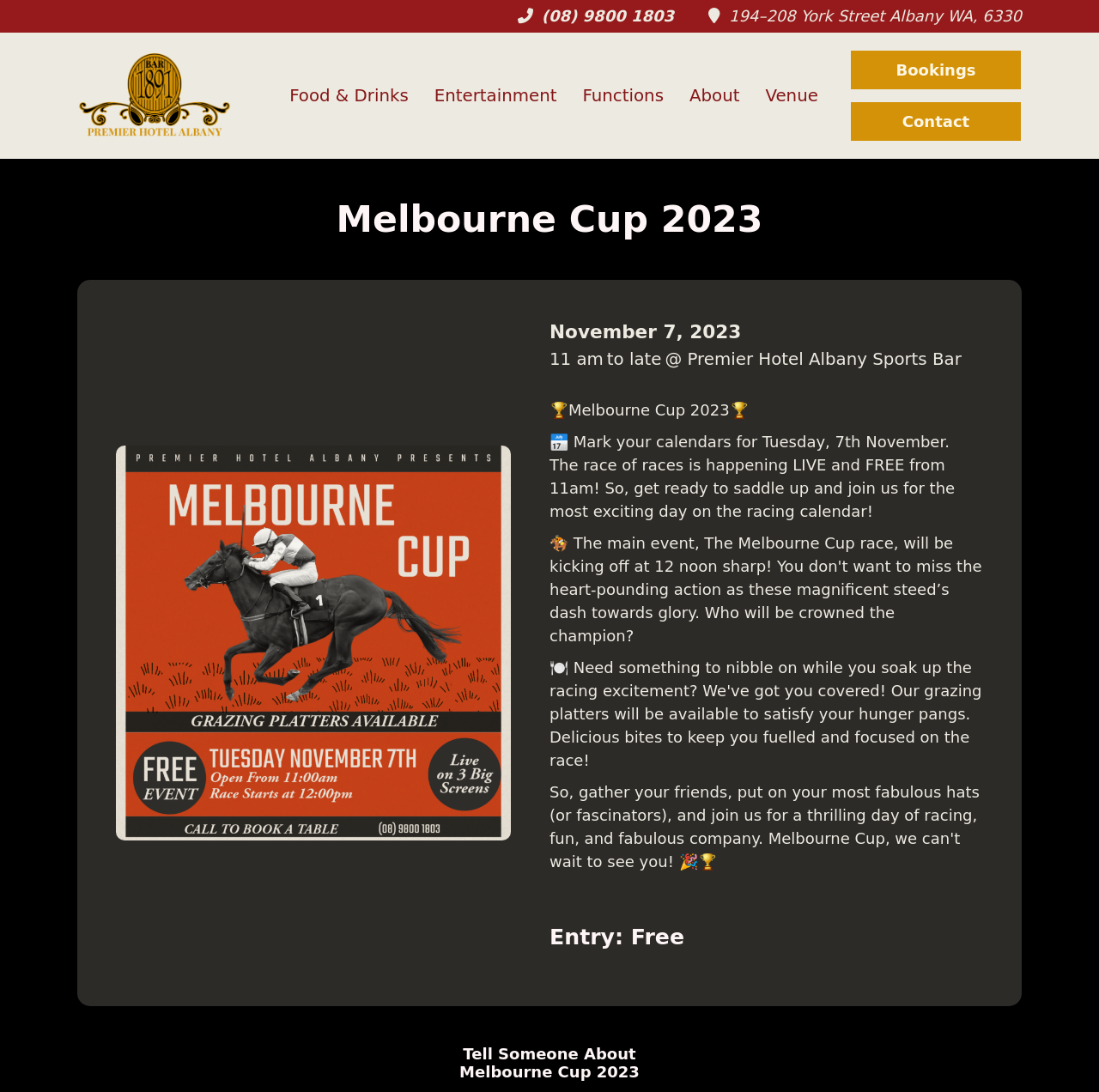Can you find the bounding box coordinates for the element to click on to achieve the instruction: "Contact the hotel"?

[0.773, 0.093, 0.93, 0.13]